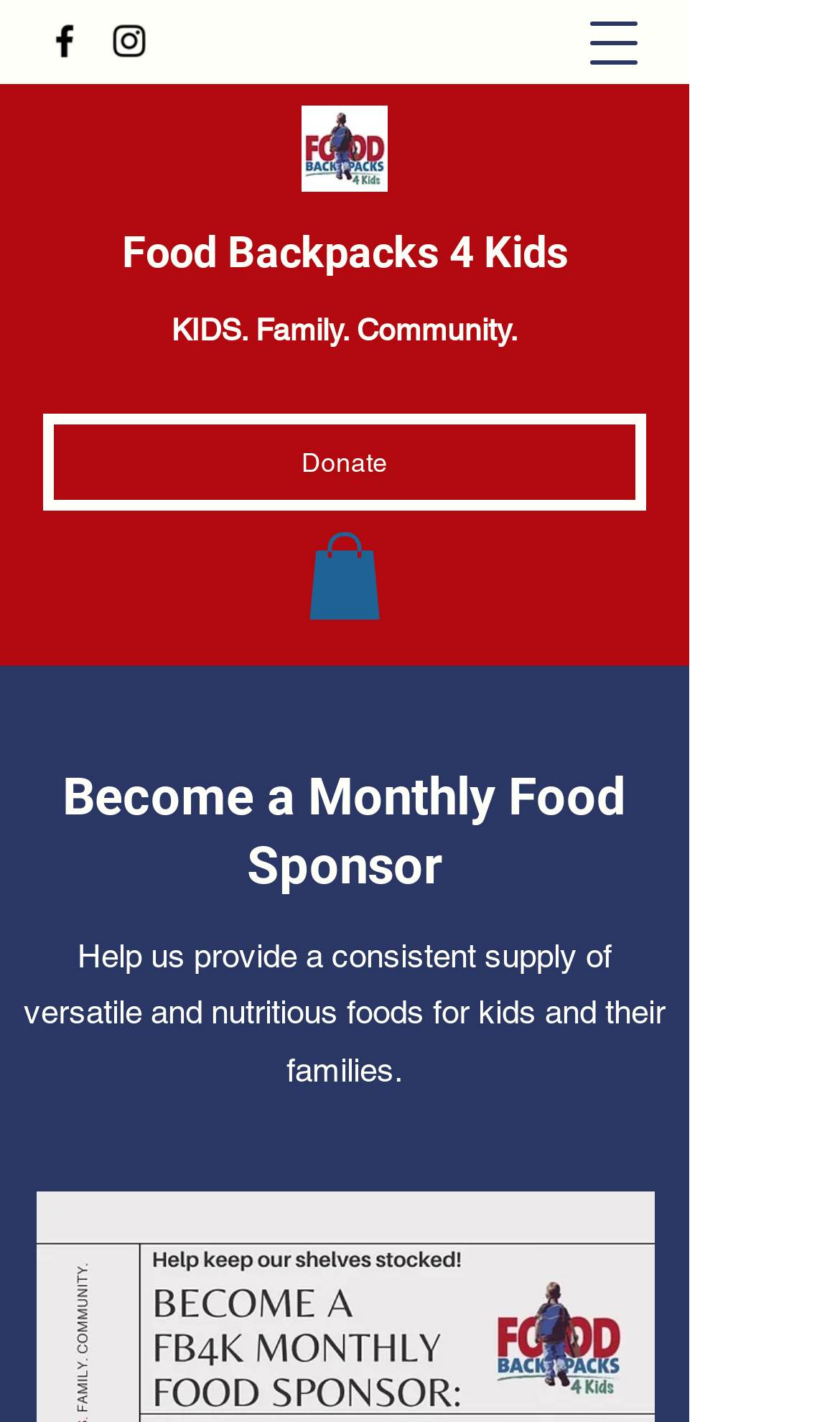What is the purpose of the 'Donate' button?
Using the image as a reference, answer the question in detail.

I inferred the purpose of the 'Donate' button by looking at its location and context on the webpage. The button is located at coordinates [0.051, 0.292, 0.769, 0.36] and is a prominent element on the webpage, suggesting that it is an important call-to-action. The text 'Donate' implies that the button is intended for users to make a donation to the organization.